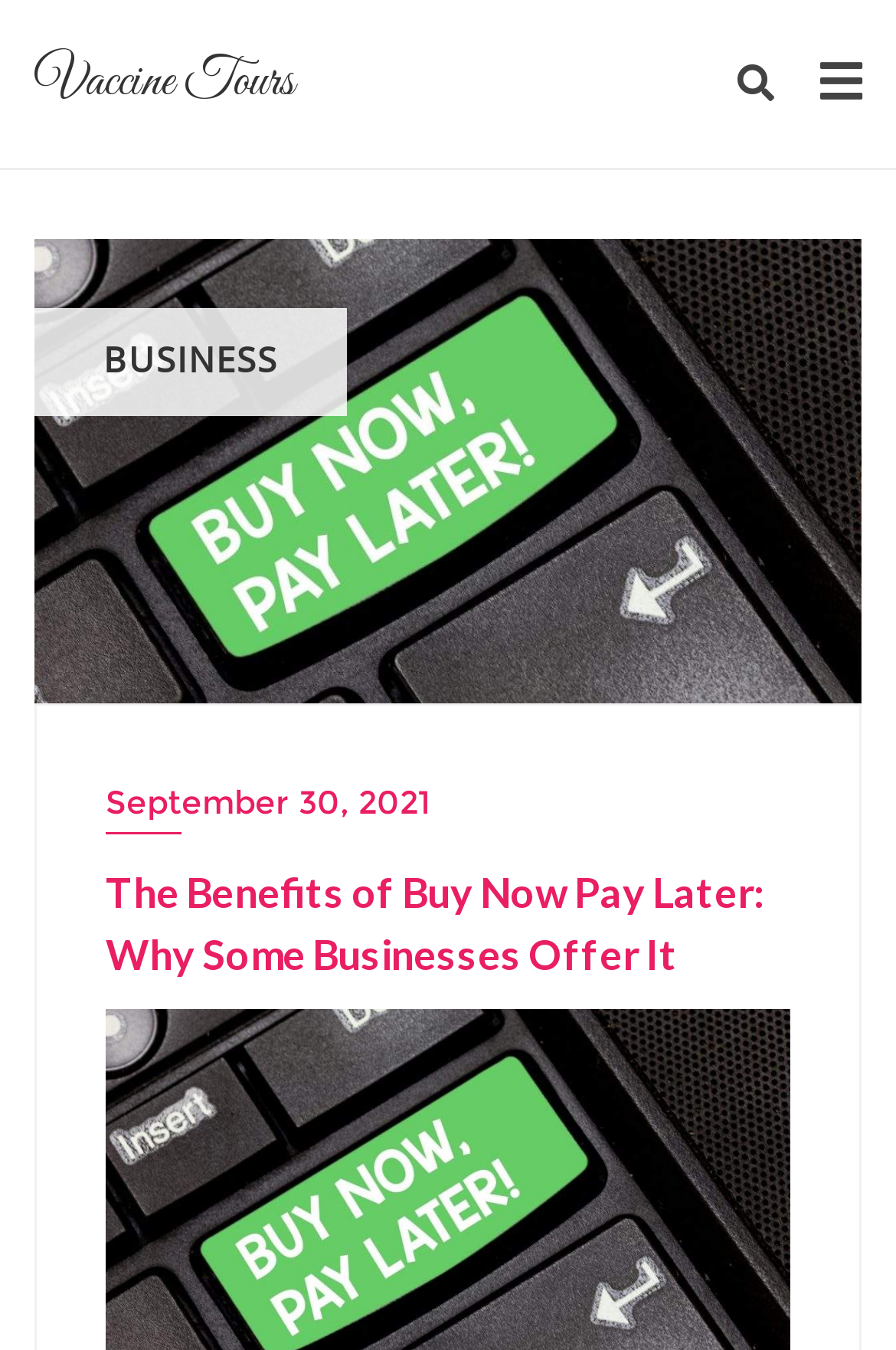Using the provided element description "简体中文", determine the bounding box coordinates of the UI element.

None